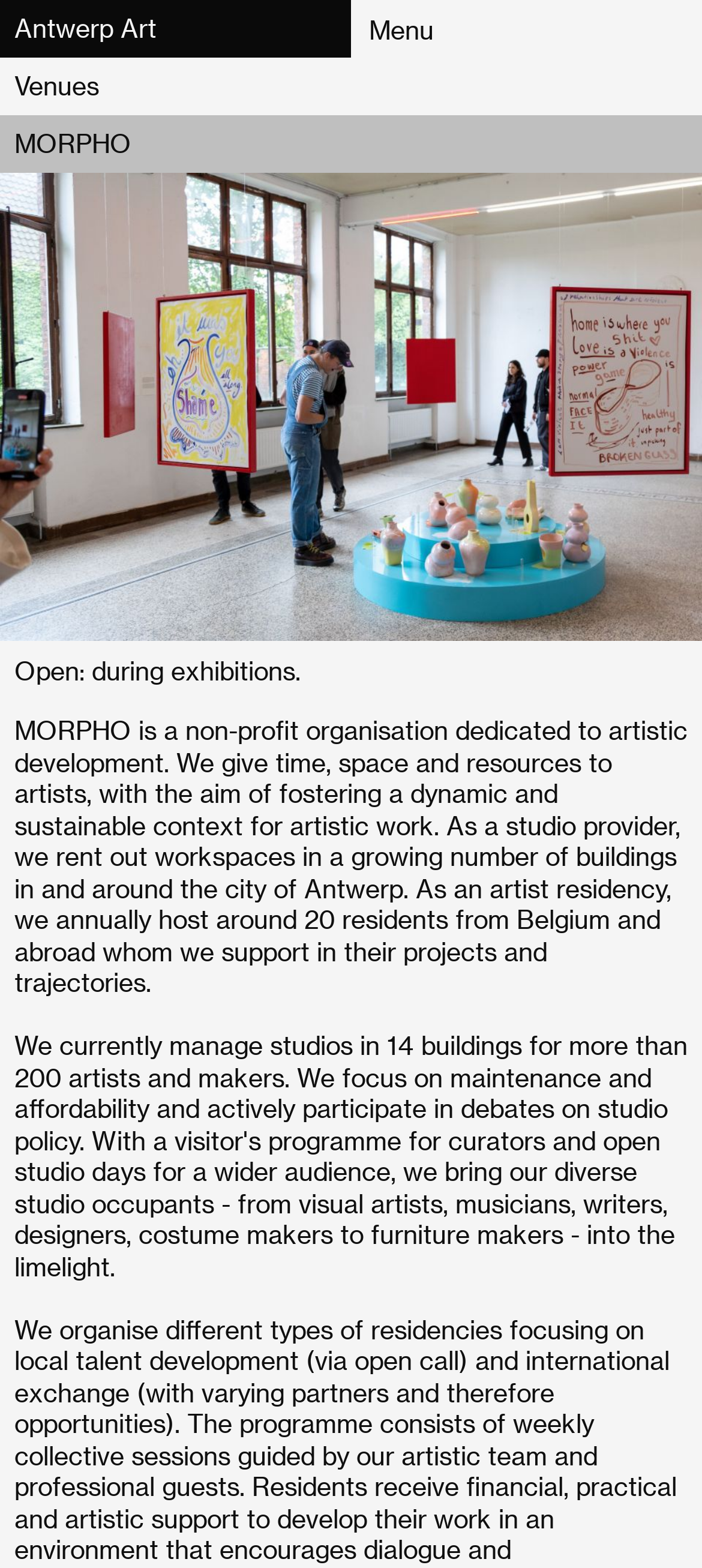Determine the bounding box for the described UI element: "Antwerp Art".

[0.021, 0.0, 0.223, 0.037]